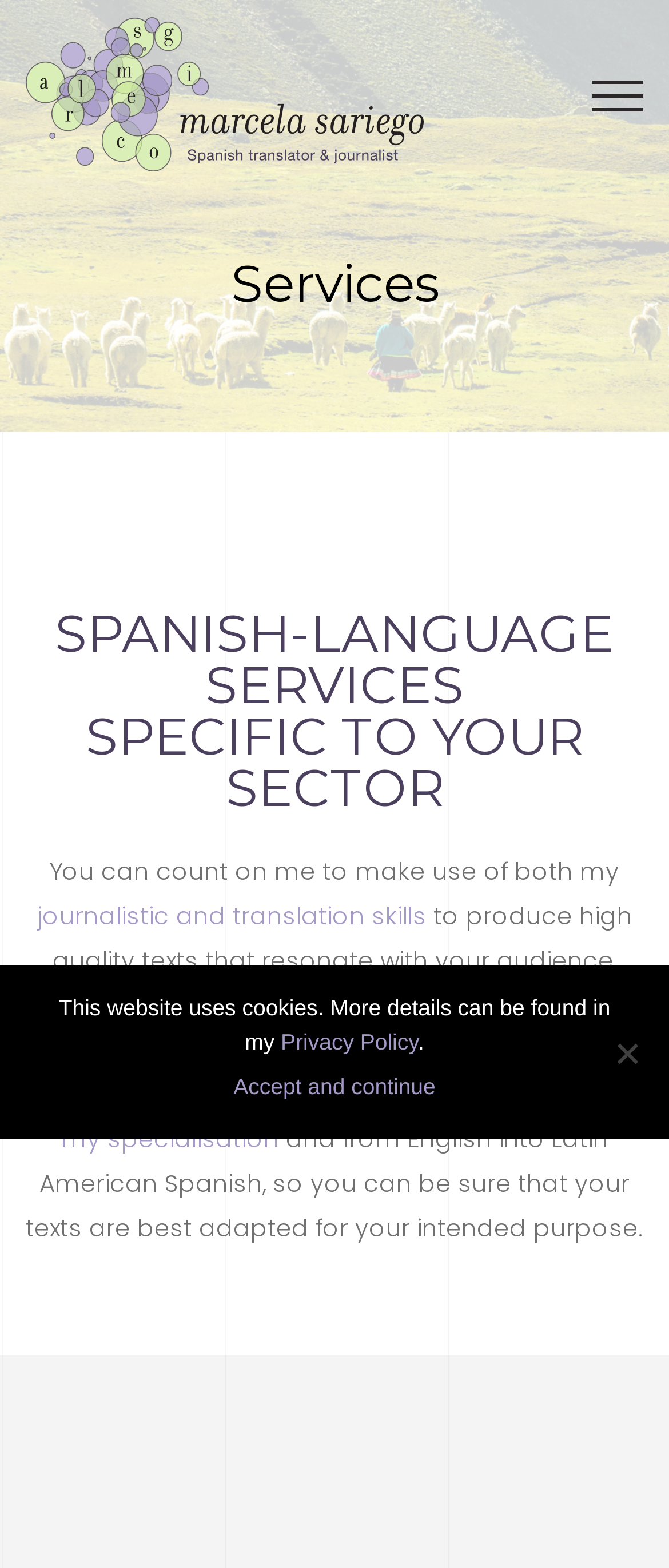Can you give a comprehensive explanation to the question given the content of the image?
What is the purpose of the translator's services?

The text mentions that the translator's services ensure that 'your texts are best adapted for your intended purpose', indicating the purpose of the translator's services.